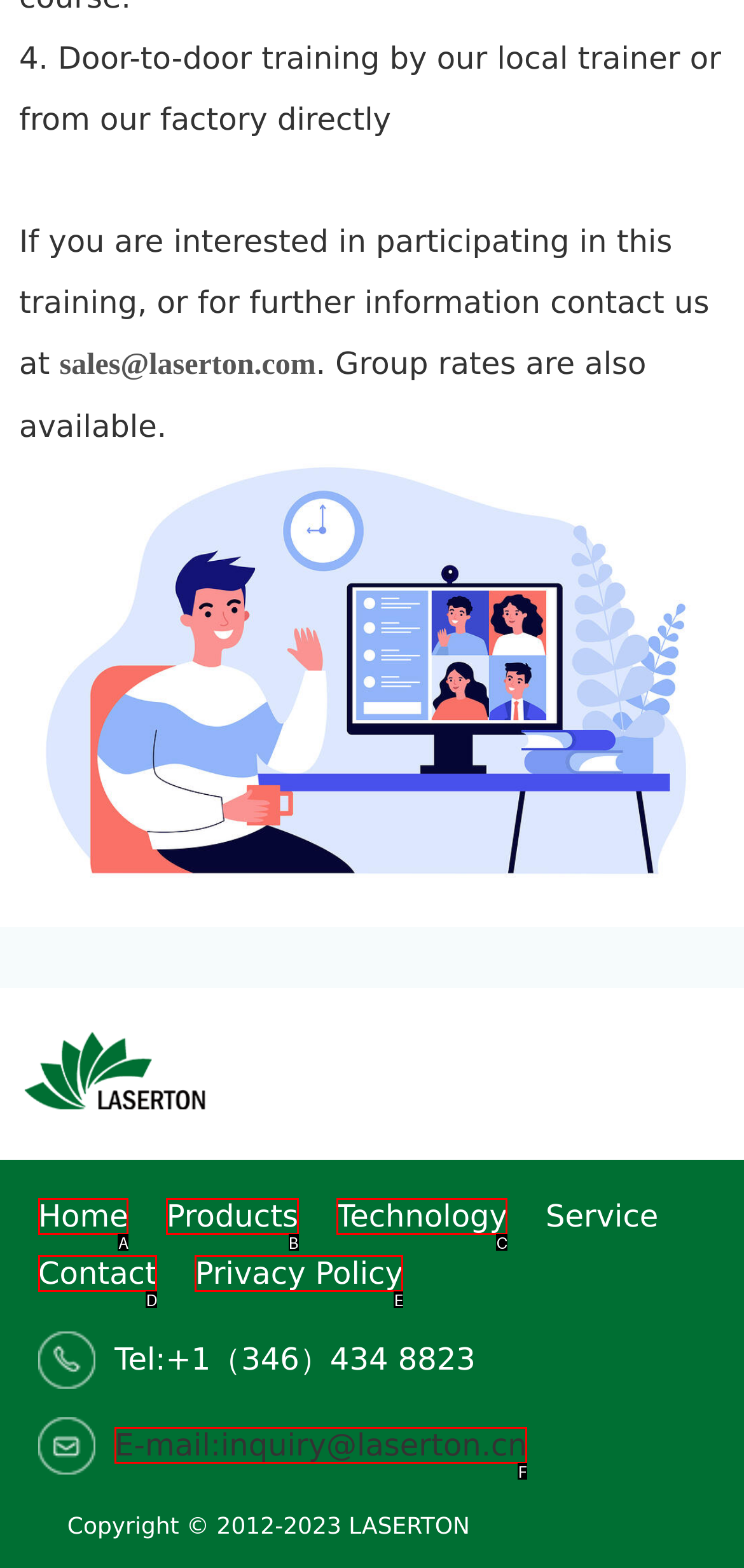Match the HTML element to the description: Privacy Policy. Respond with the letter of the correct option directly.

E